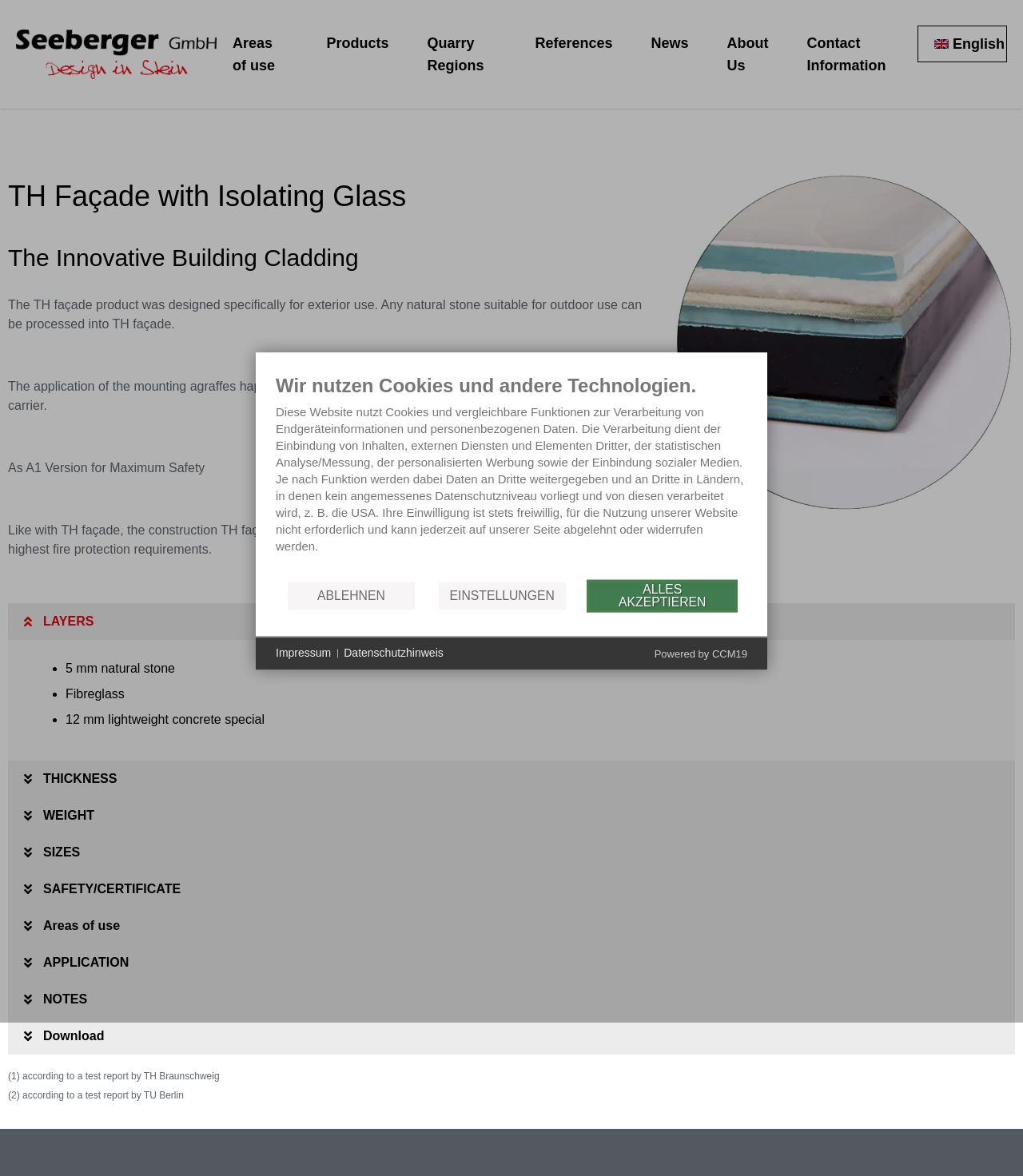Answer the question below in one word or phrase:
What is the function of the mounting agraffes?

Screwing onto montage elements